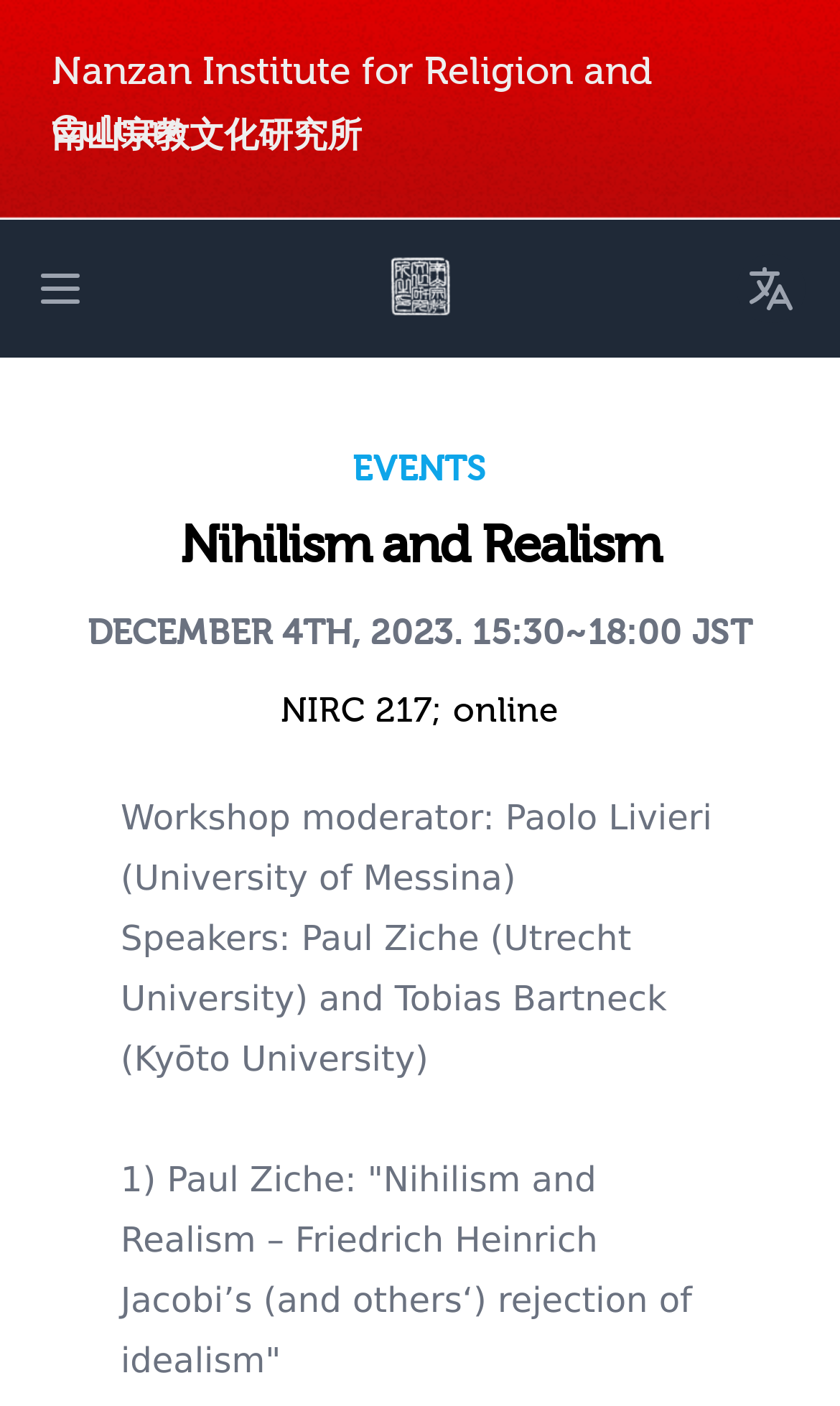Who is the moderator of the workshop?
Look at the image and provide a detailed response to the question.

The moderator of the workshop can be found in the StaticText element, which reads 'Workshop moderator: Paolo Livieri (University of Messina)'.